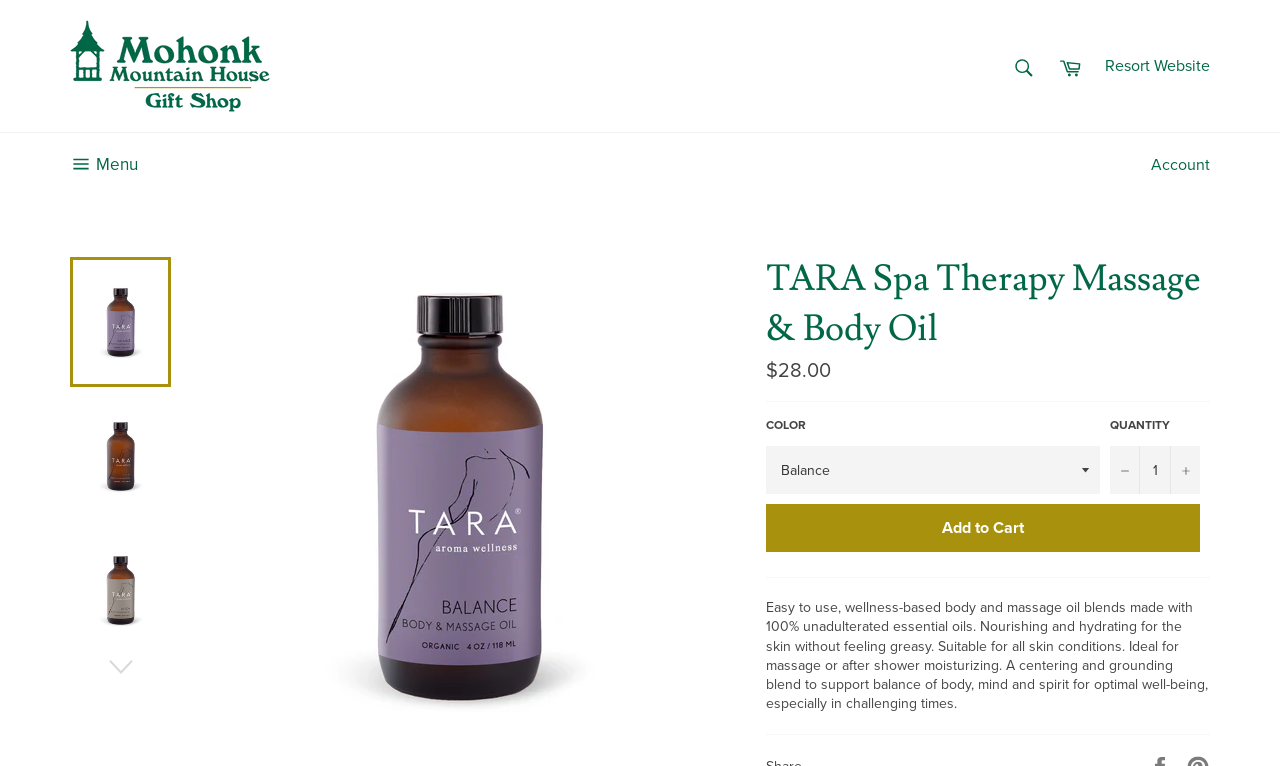What is the name of the gift shop?
Using the visual information, answer the question in a single word or phrase.

Mohonk Mountain House Gift Shop